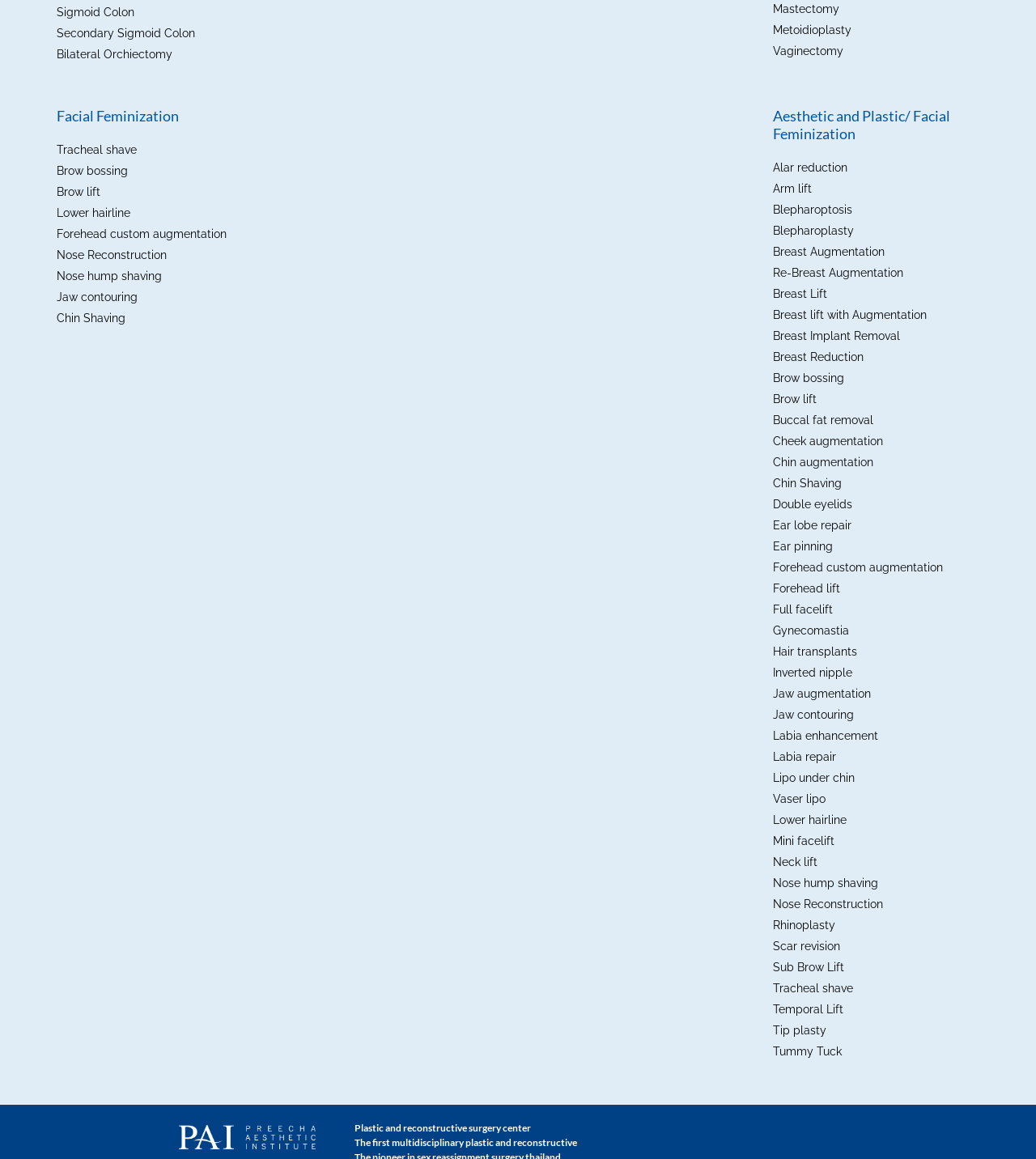Locate the bounding box coordinates of the clickable area needed to fulfill the instruction: "Click on Mastectomy".

[0.746, 0.001, 0.81, 0.015]